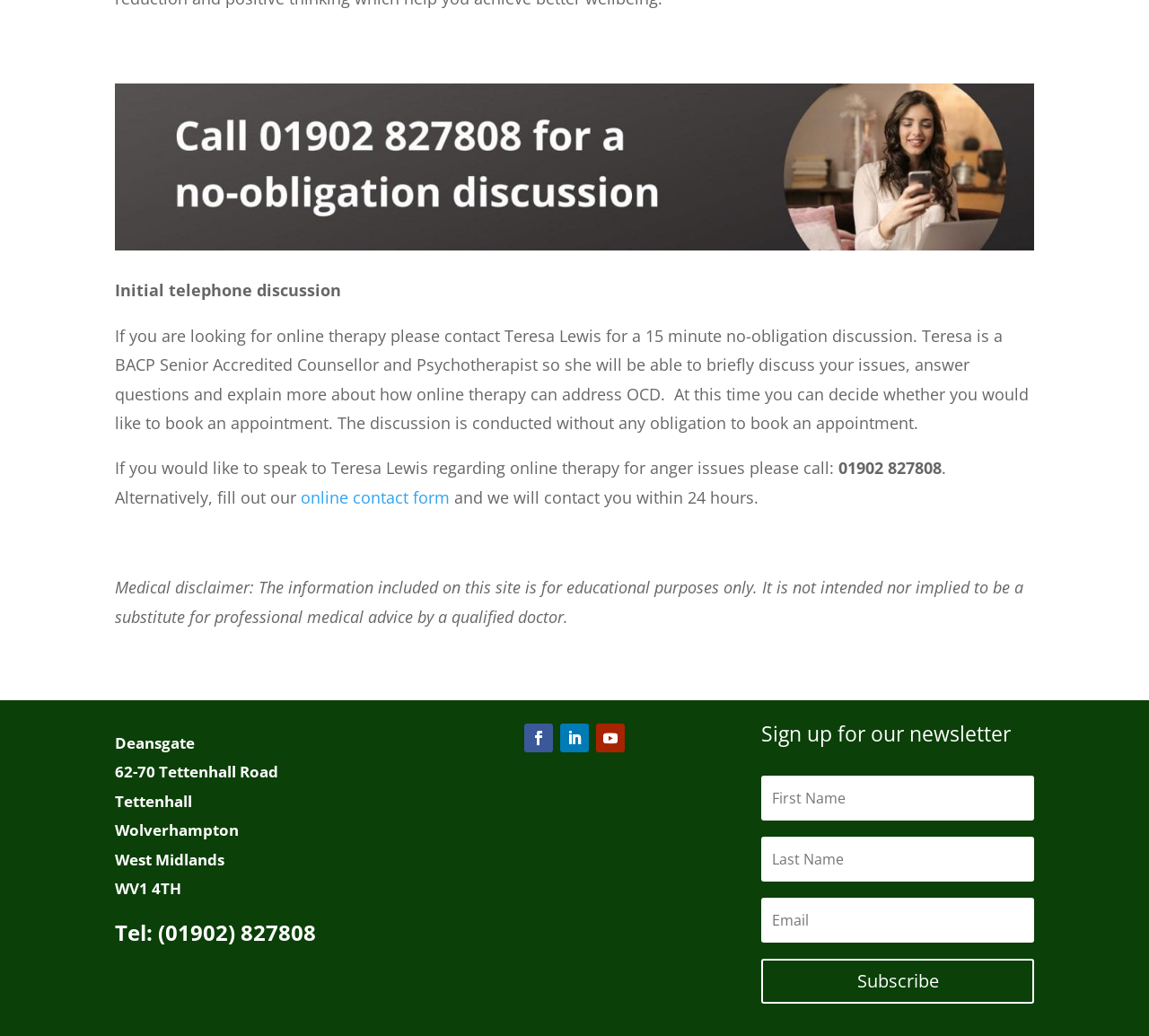Respond with a single word or phrase to the following question: How can you contact Teresa Lewis regarding online therapy for anger issues?

Call 01902 827808 or fill out online contact form